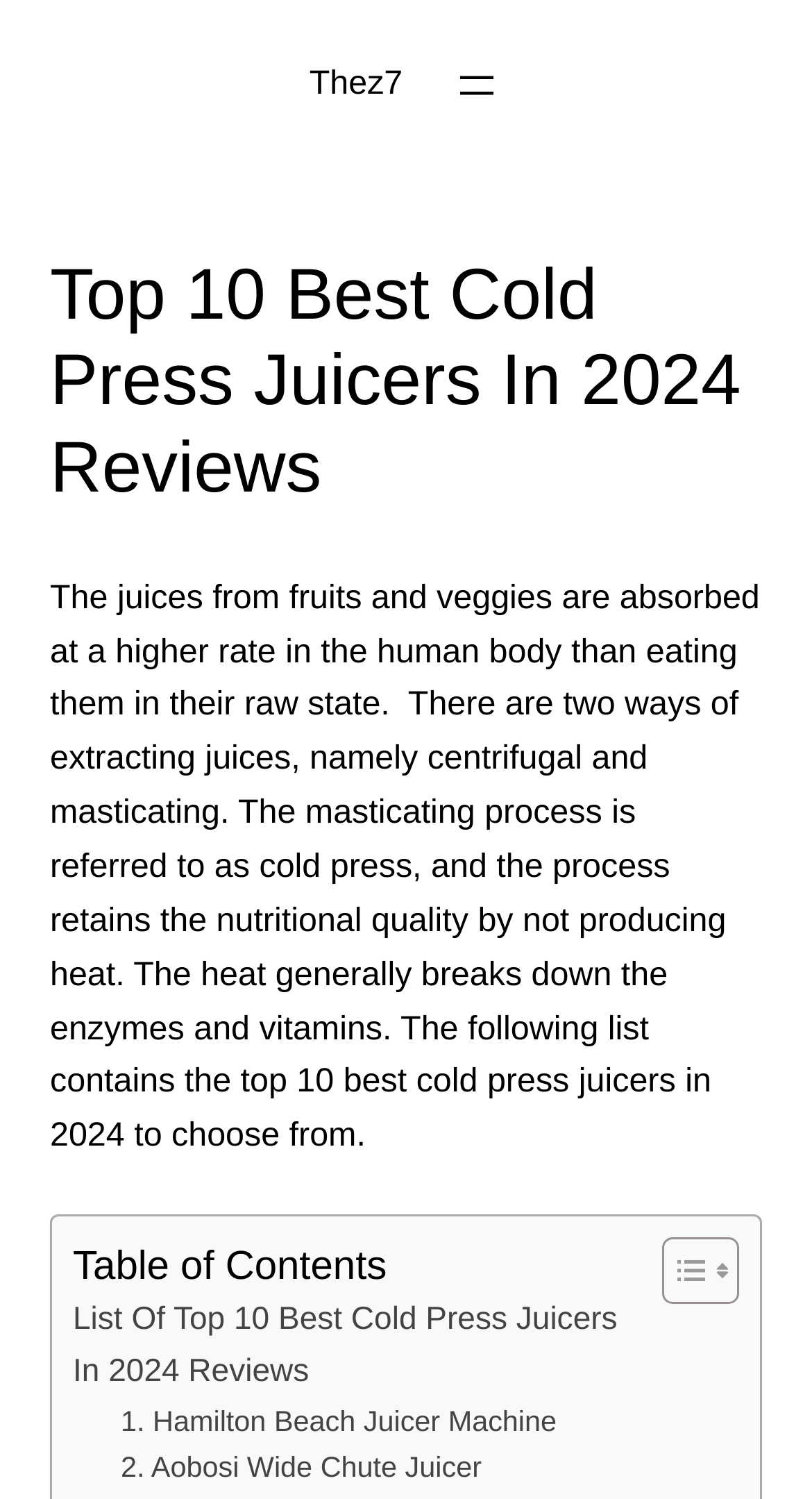Based on the element description, predict the bounding box coordinates (top-left x, top-left y, bottom-right x, bottom-right y) for the UI element in the screenshot: aria-label="Open menu"

[0.558, 0.04, 0.619, 0.073]